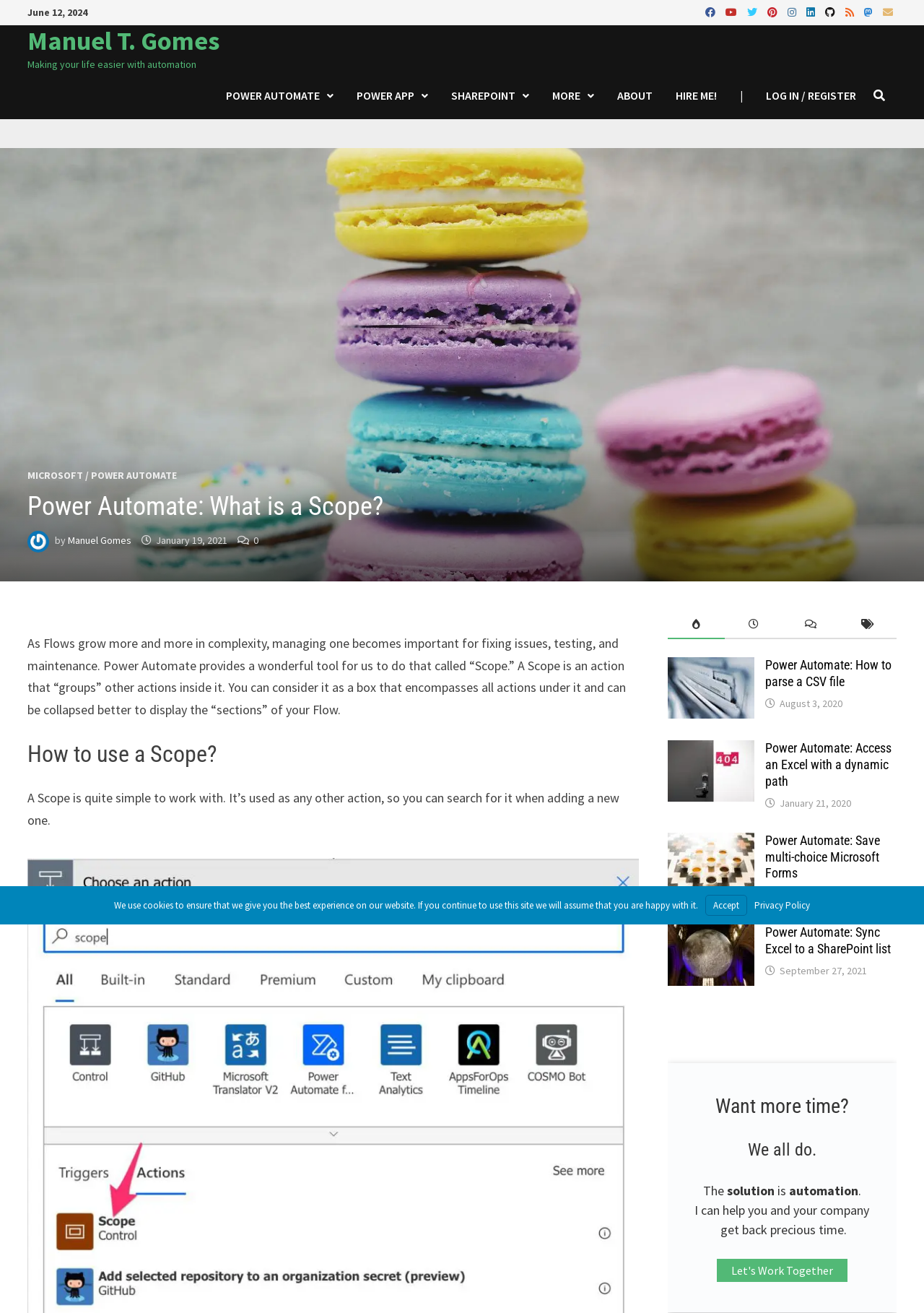Please determine the bounding box coordinates of the element to click in order to execute the following instruction: "Click the 'Log in' link". The coordinates should be four float numbers between 0 and 1, specified as [left, top, right, bottom].

None